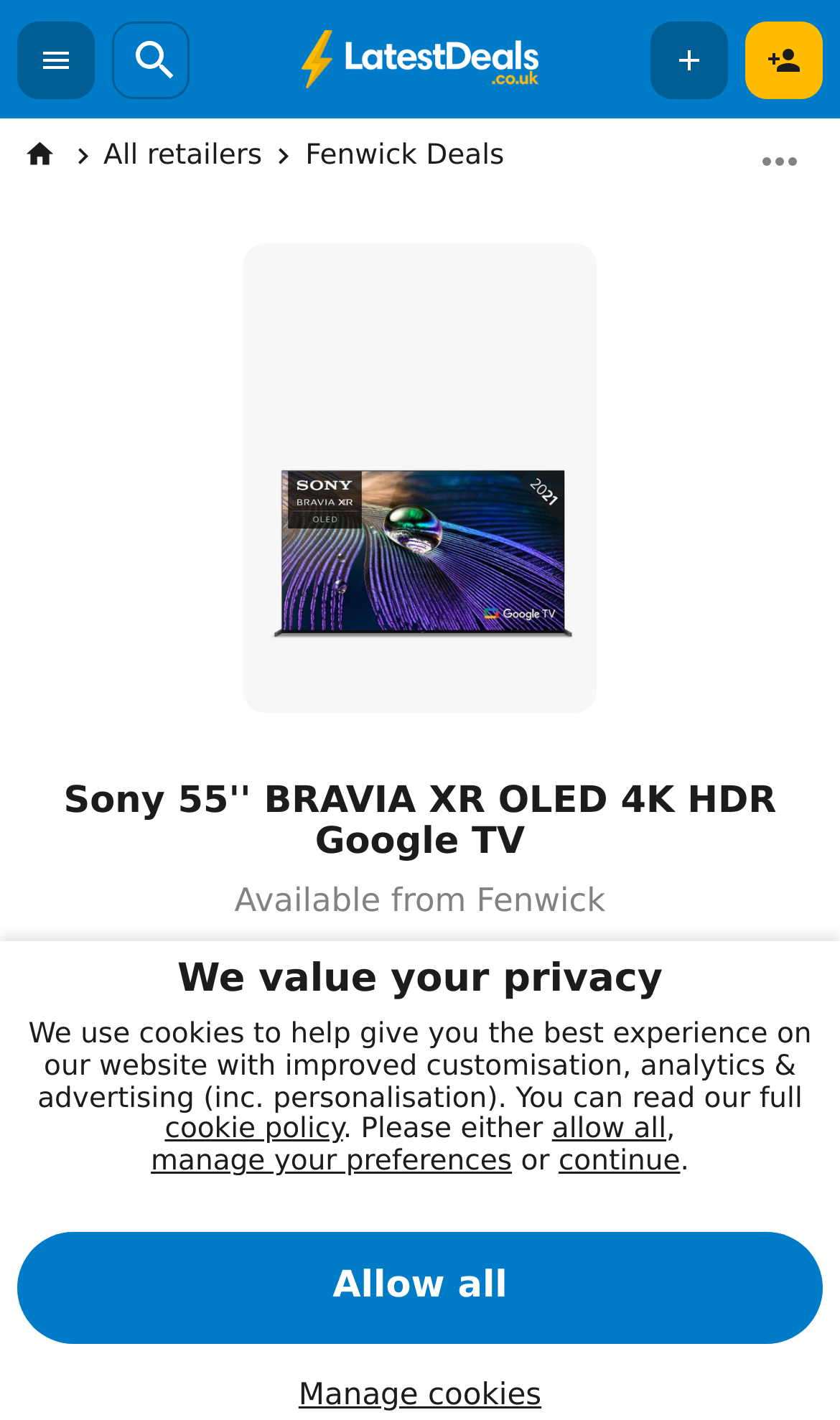Using the element description 36, predict the bounding box coordinates for the UI element. Provide the coordinates in (top-left x, top-left y, bottom-right x, bottom-right y) format with values ranging from 0 to 1.

[0.051, 0.952, 0.161, 0.979]